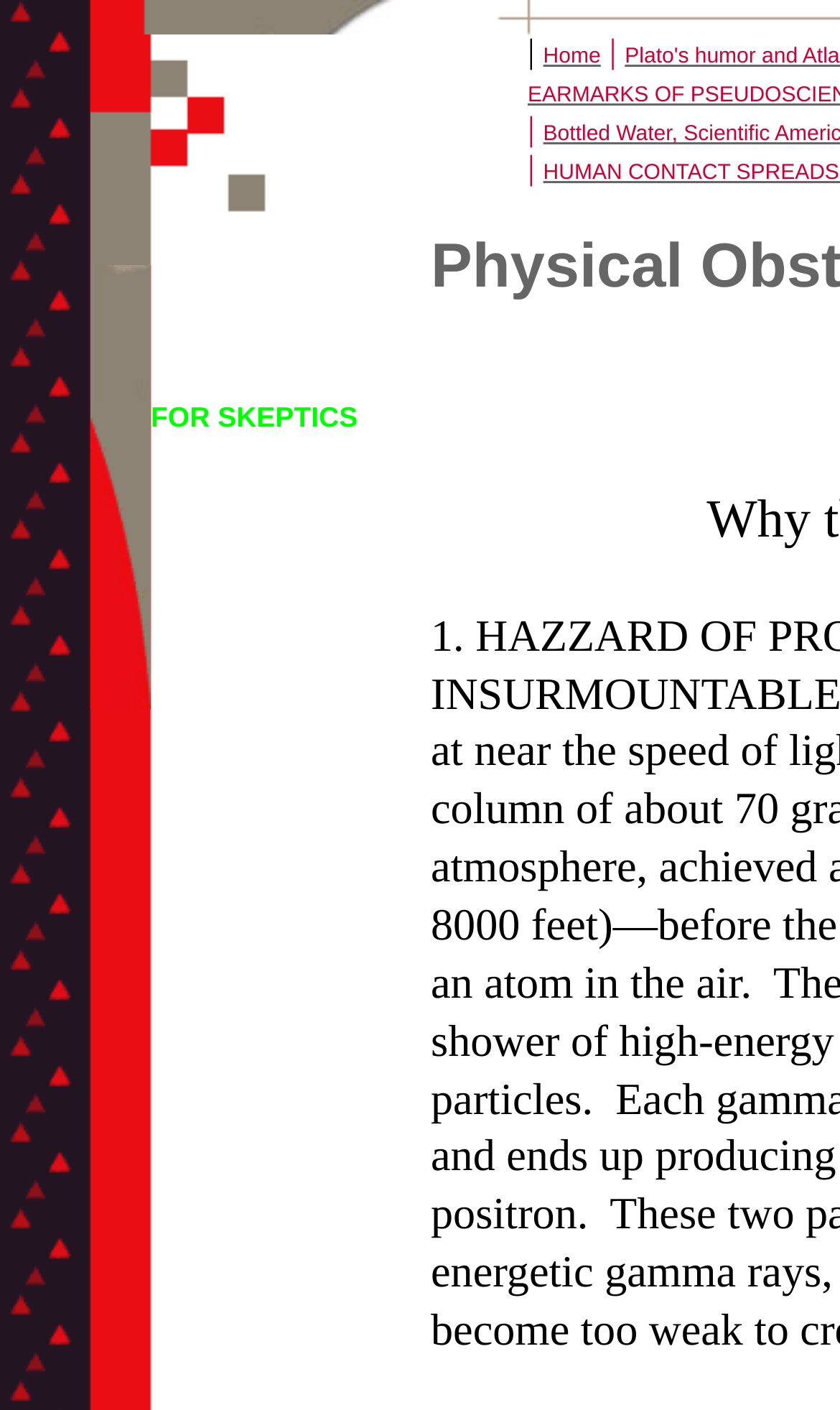Please provide a brief answer to the question using only one word or phrase: 
What is the text in the top-right cell of the main table?

FOR SKEPTICS